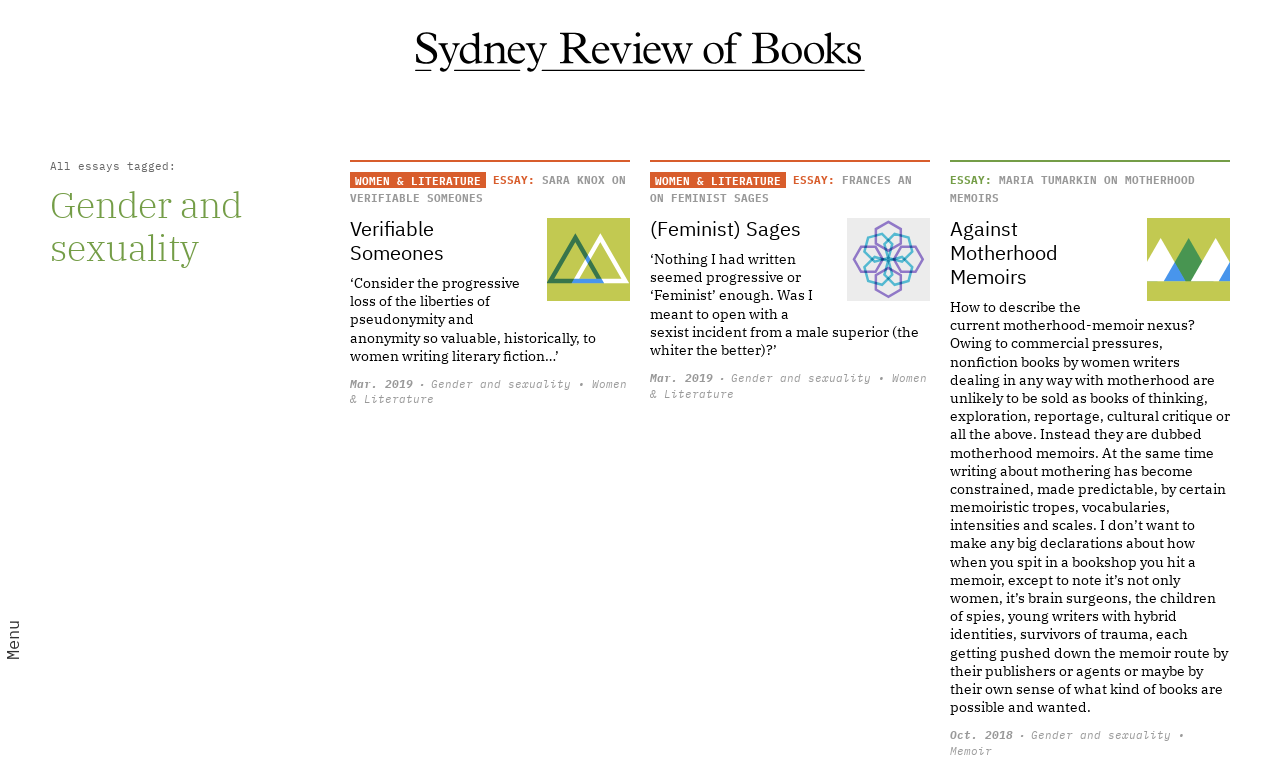Please specify the bounding box coordinates of the clickable section necessary to execute the following command: "Explore the 'Against Motherhood Memoirs' essay".

[0.742, 0.285, 0.961, 0.935]